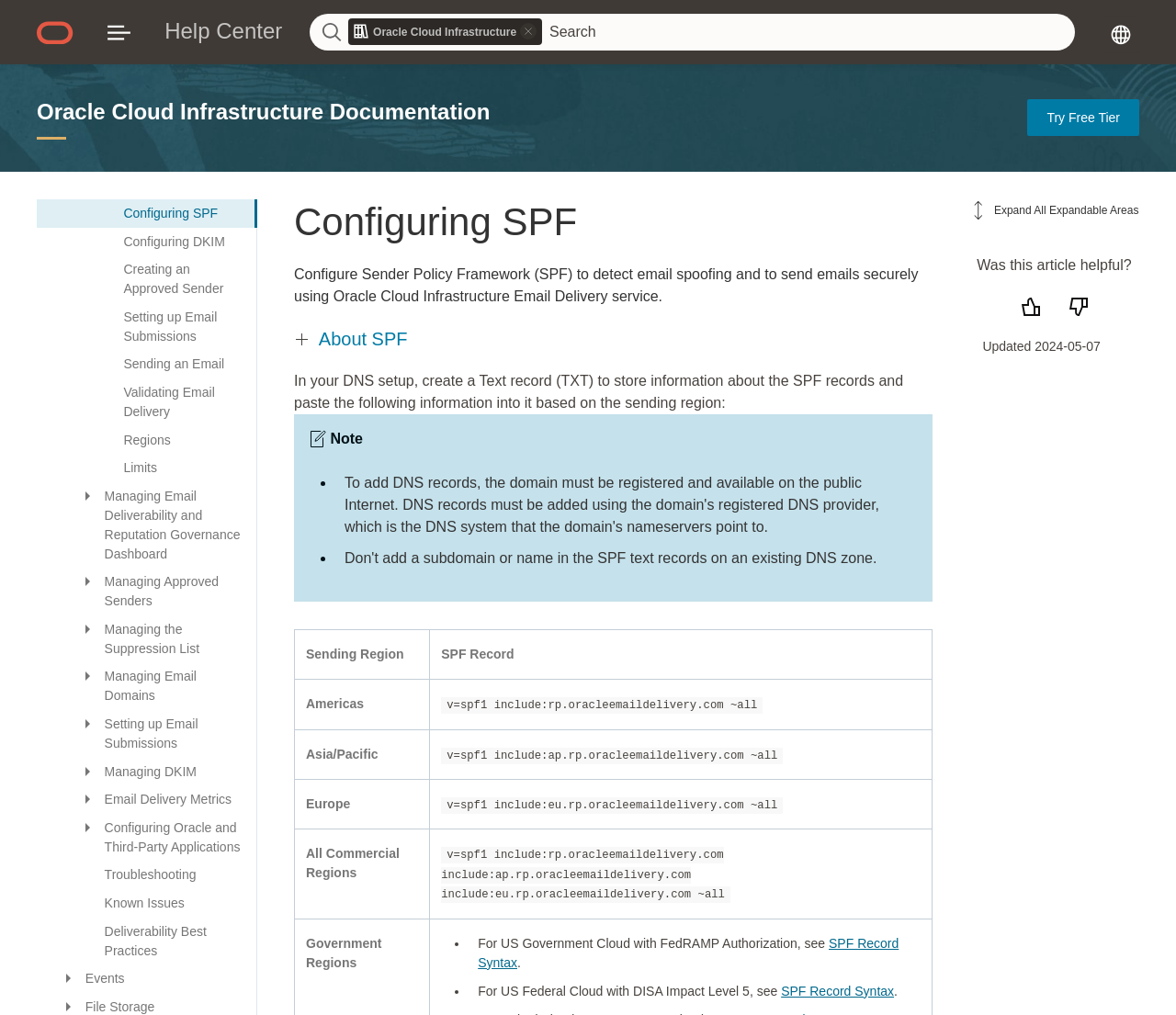Create a detailed summary of all the visual and textual information on the webpage.

The webpage is about configuring Sender Policy Framework (SPF) in Oracle Cloud Infrastructure Email Delivery. At the top, there is a navigation bar with links to "Oracle Cloud", "Help Center", and a search bar. Below the navigation bar, there is a heading "Oracle Cloud Infrastructure Documentation Try Free Tier" with links to "Oracle Cloud Infrastructure Documentation" and "Try Free Tier".

On the left side, there is a list of links to various topics related to email delivery, including "Creating SMTP Credentials", "Configuring SPF", "Configuring DKIM", and "Managing Email Deliverability and Reputation Governance Dashboard Open". Each link has an "Open" button next to it.

The main content of the page is divided into sections. The first section explains what SPF is and how it can be used to detect email spoofing and send emails securely using Oracle Cloud Infrastructure Email Delivery. There is a link to "About SPF" for more information.

The second section provides instructions on how to configure SPF in a DNS setup, including creating a Text record (TXT) to store information about the SPF records. There is an image and a note below the instructions.

The third section is a table with two columns, "Sending Region" and "SPF Record". The table has three rows, each corresponding to a different sending region: Americas, Asia/Pacific, and Europe. Each row has a row header with the region name and a grid cell with the corresponding SPF record.

At the bottom of the page, there are more links to related topics, including "Troubleshooting", "Known Issues", and "Deliverability Best Practices".